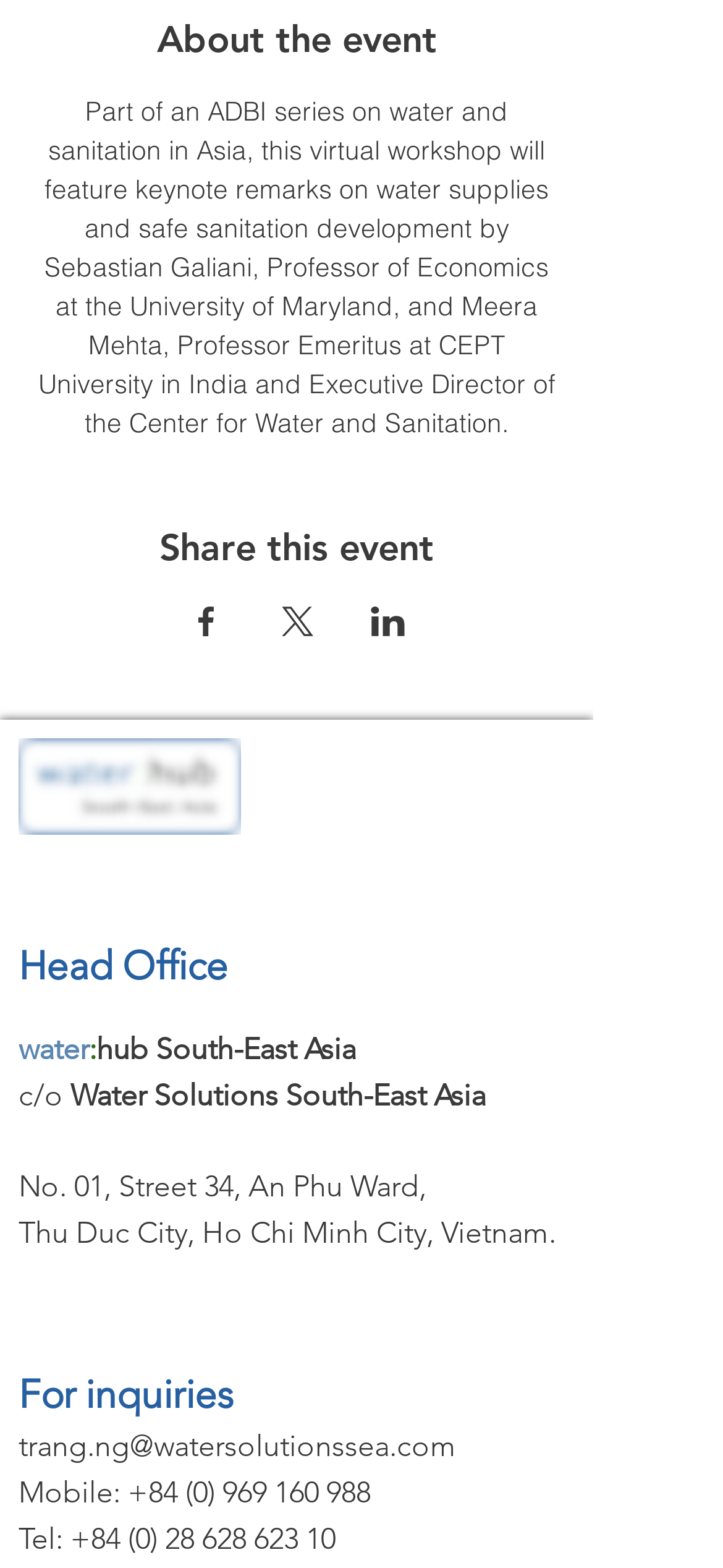What is the topic of the virtual workshop?
Refer to the image and answer the question using a single word or phrase.

Water and sanitation